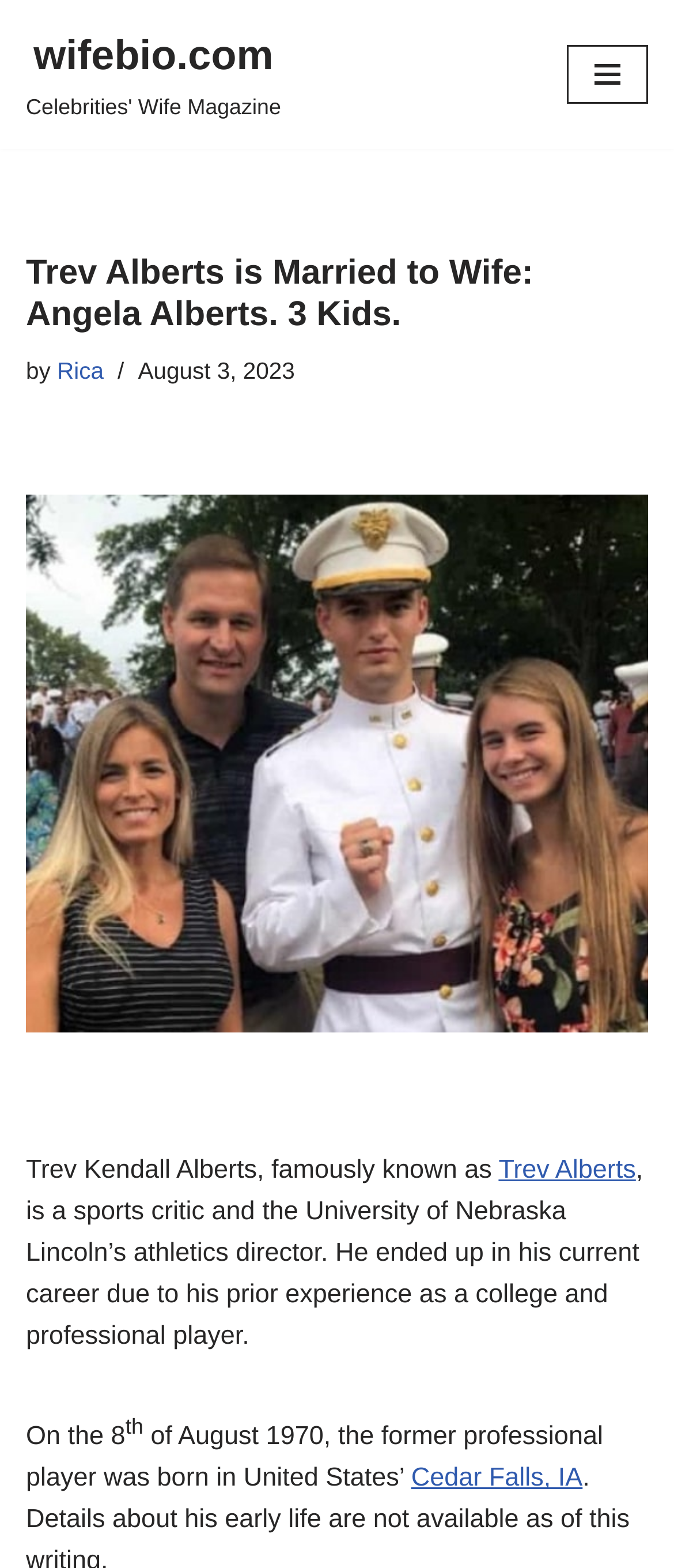How many kids does Trev Alberts have?
Based on the visual details in the image, please answer the question thoroughly.

The webpage title mentions that Trev Alberts is married to Angela Alberts and they have 3 kids, indicating that they have a family of five.